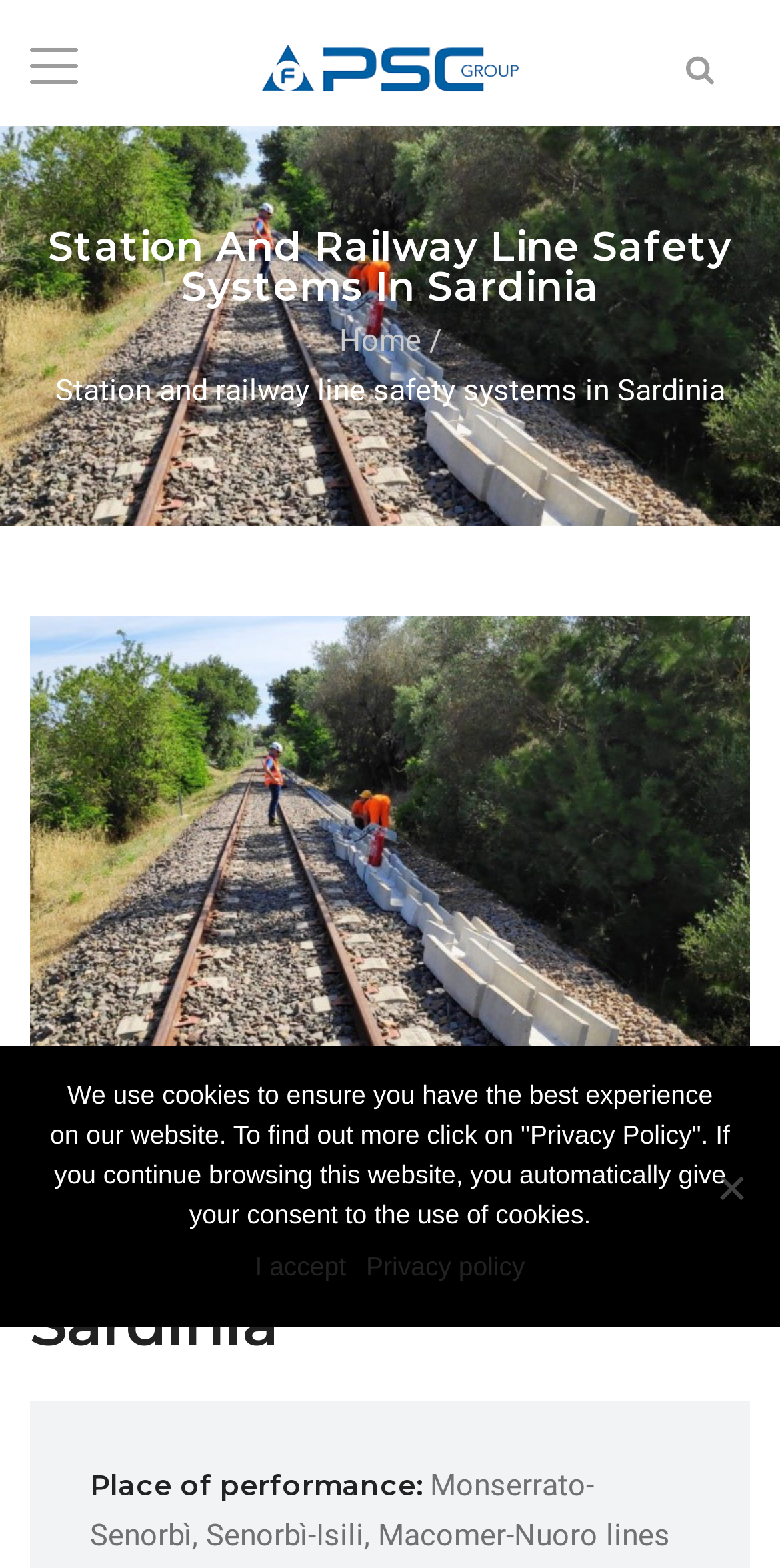From the details in the image, provide a thorough response to the question: What is the topic of the main heading on the webpage?

The answer can be found by looking at the main heading element on the webpage, which has the text 'Station And Railway Line Safety Systems In Sardinia'. This suggests that the topic of the main heading is station and railway line safety systems in Sardinia.